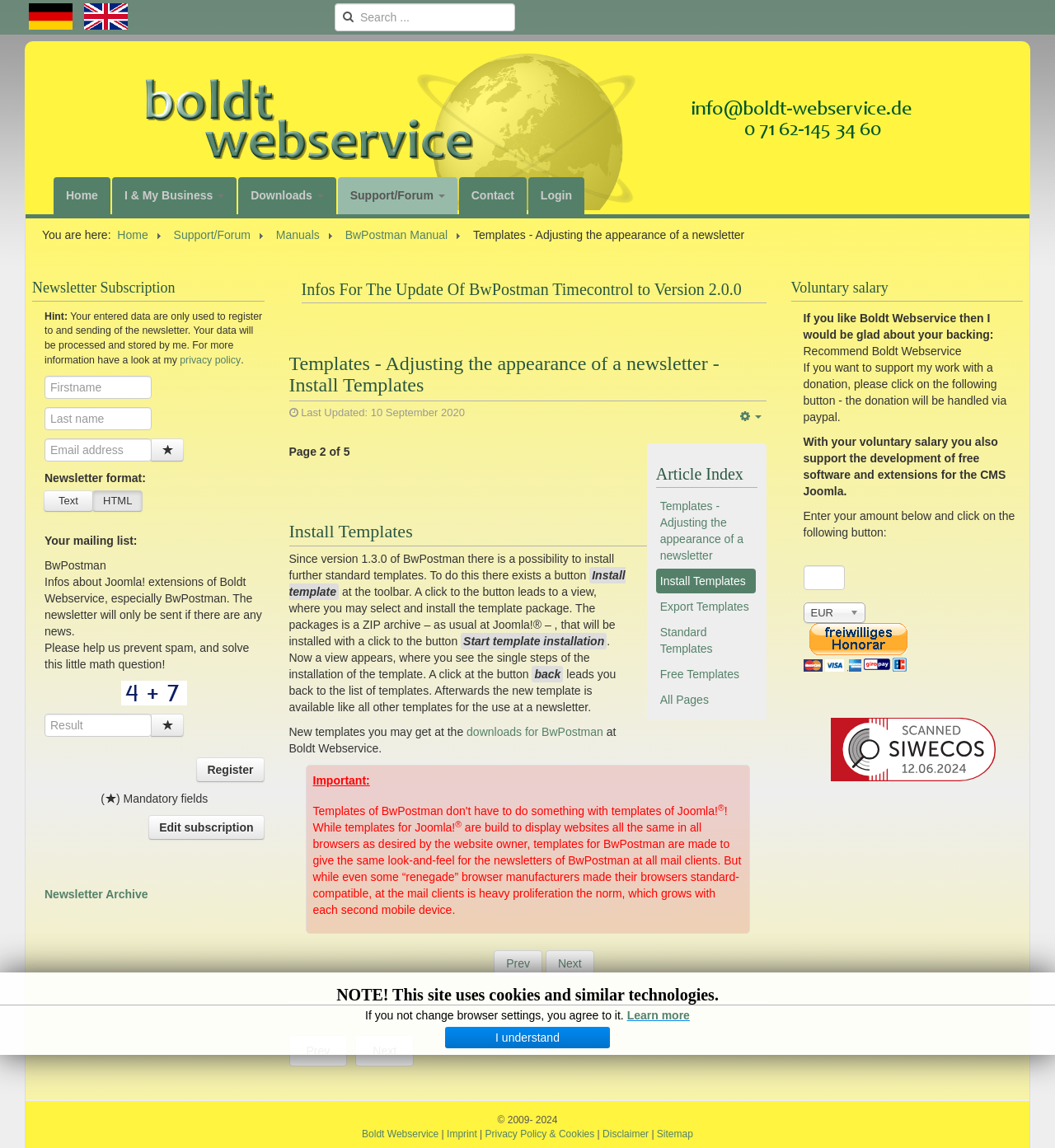Find the bounding box coordinates of the clickable region needed to perform the following instruction: "Search for something". The coordinates should be provided as four float numbers between 0 and 1, i.e., [left, top, right, bottom].

[0.317, 0.003, 0.488, 0.027]